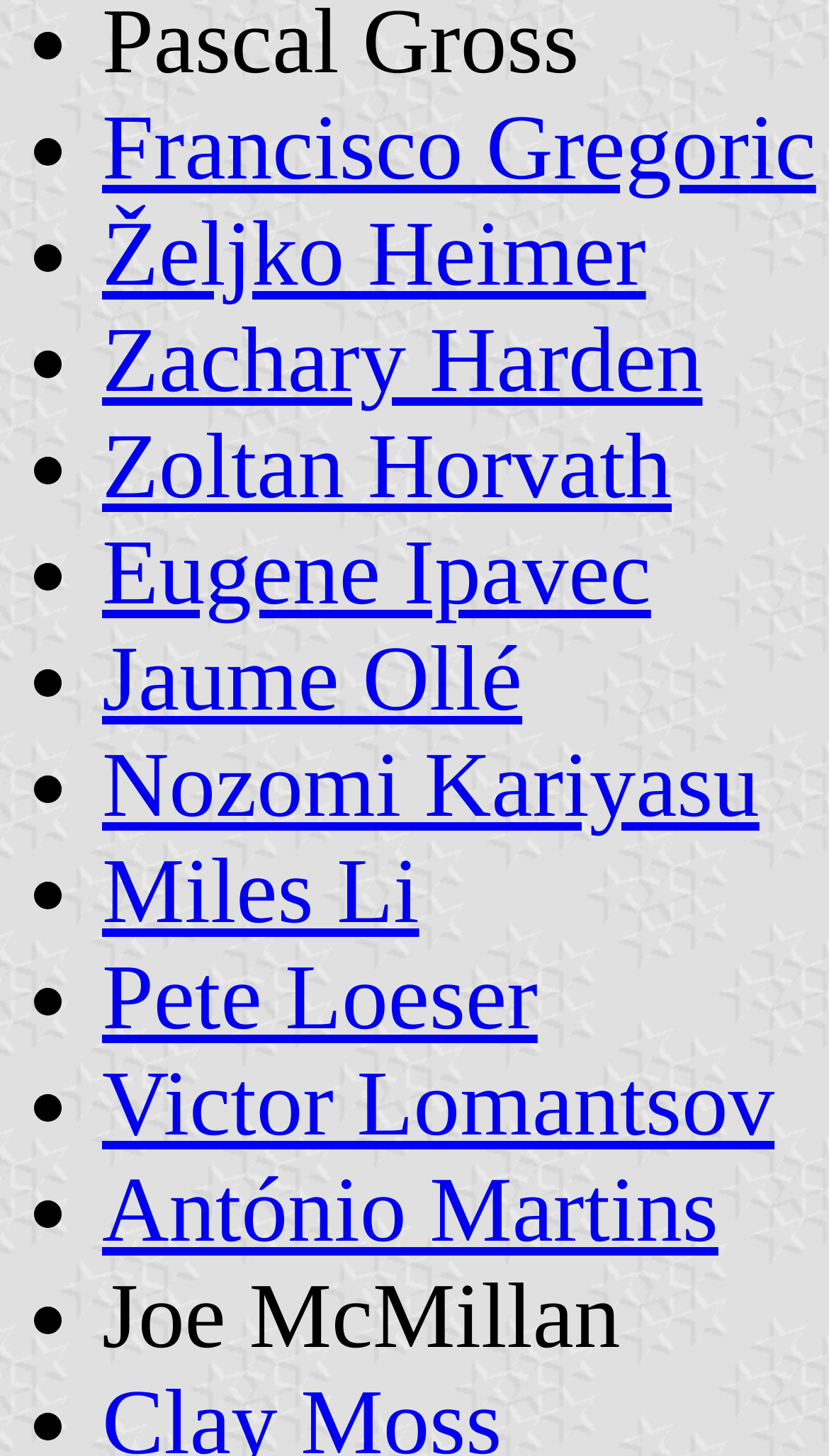Are all the list items links?
Using the visual information, respond with a single word or phrase.

No